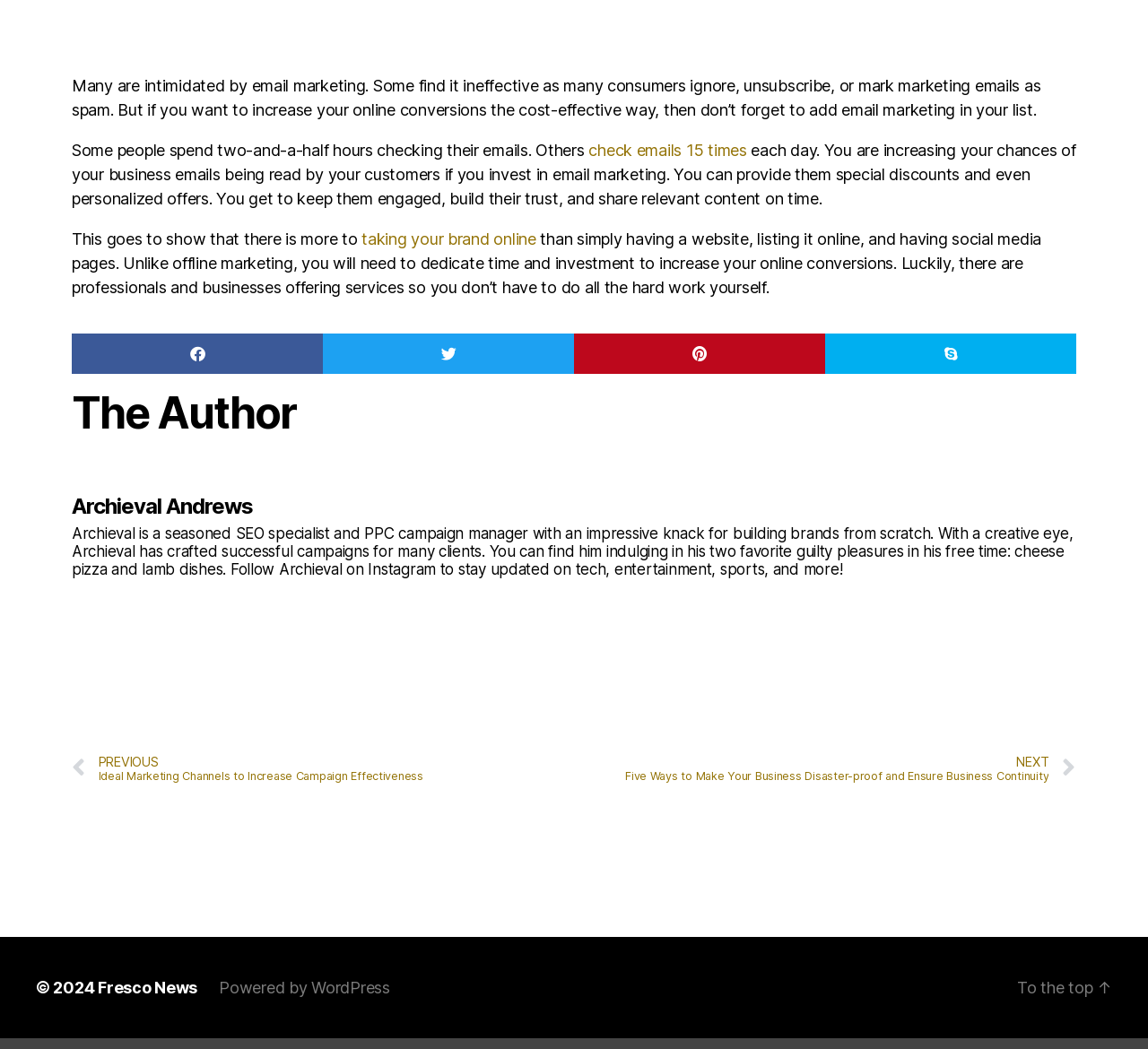Analyze the image and give a detailed response to the question:
What is the main topic of the webpage?

The webpage discusses the importance of email marketing in increasing online conversions, and how it can be an effective way to reach customers and build trust.